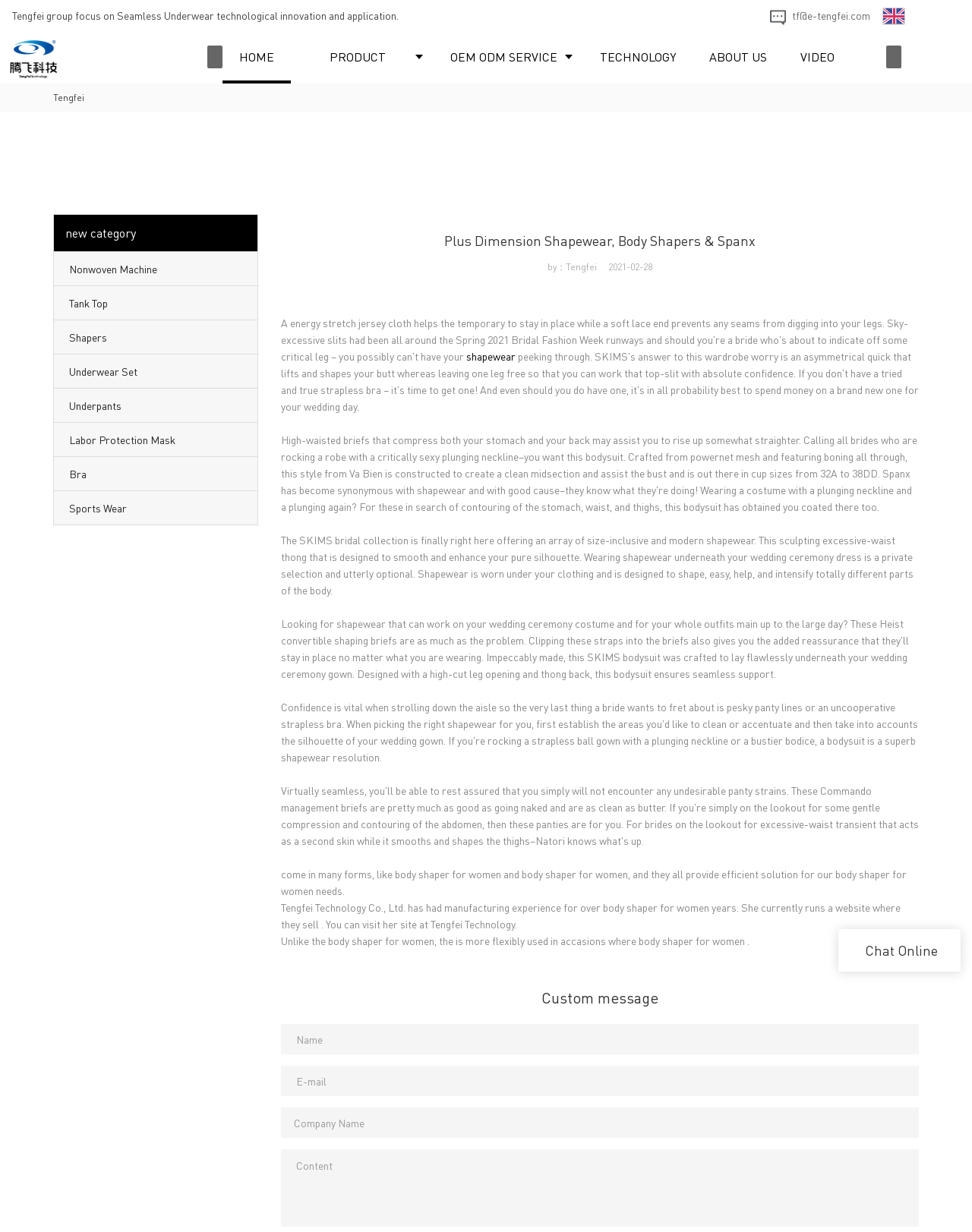Can you specify the bounding box coordinates for the region that should be clicked to fulfill this instruction: "Click the logo link".

[0.01, 0.031, 0.205, 0.062]